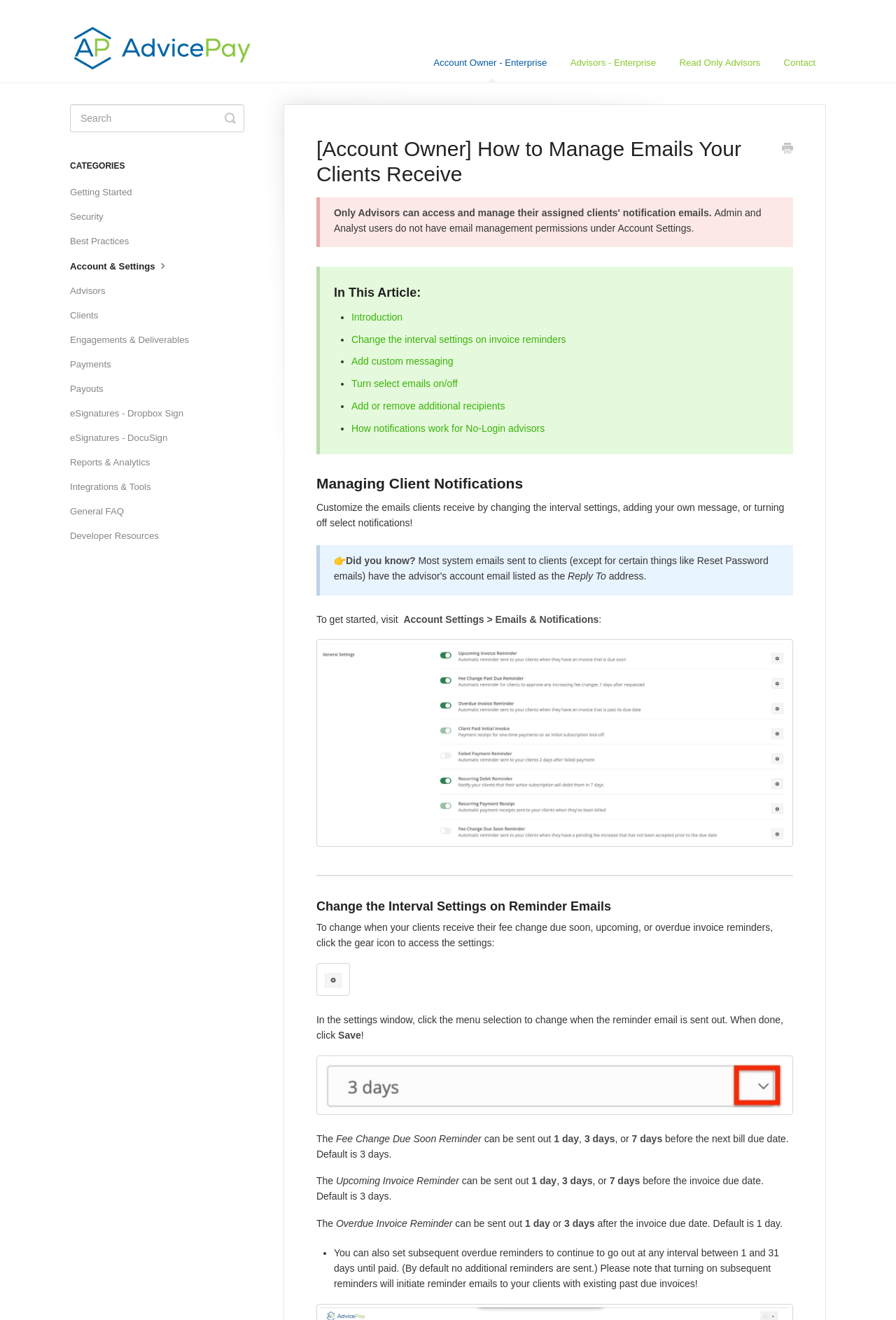What is the purpose of the webpage?
Answer the question in a detailed and comprehensive manner.

The webpage is designed for account owners to manage the notification emails their clients receive. It provides instructions on how to customize the emails, change interval settings, add custom messaging, and more.